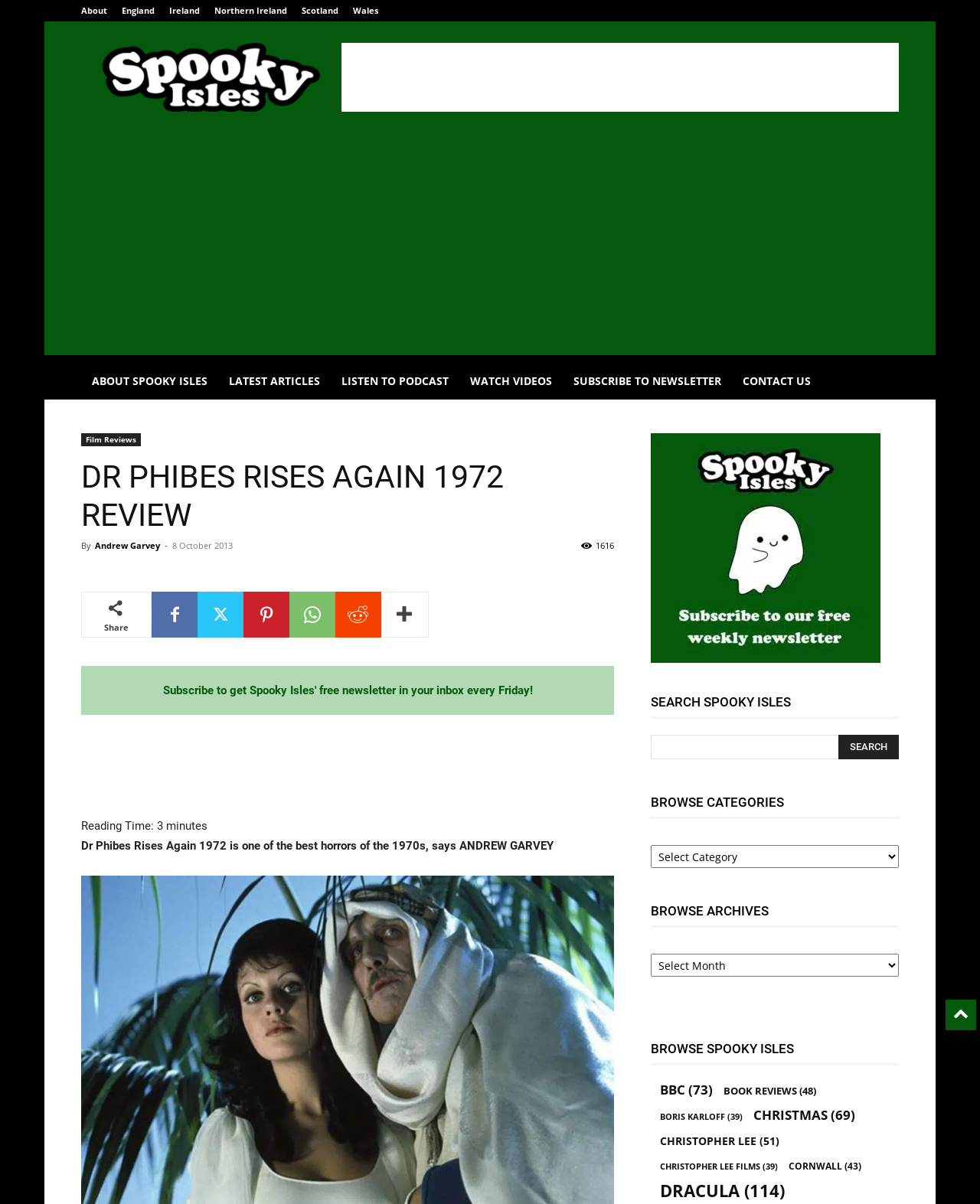Locate the bounding box coordinates of the element that needs to be clicked to carry out the instruction: "Click on the 'Film Reviews' link". The coordinates should be given as four float numbers ranging from 0 to 1, i.e., [left, top, right, bottom].

[0.083, 0.36, 0.144, 0.371]